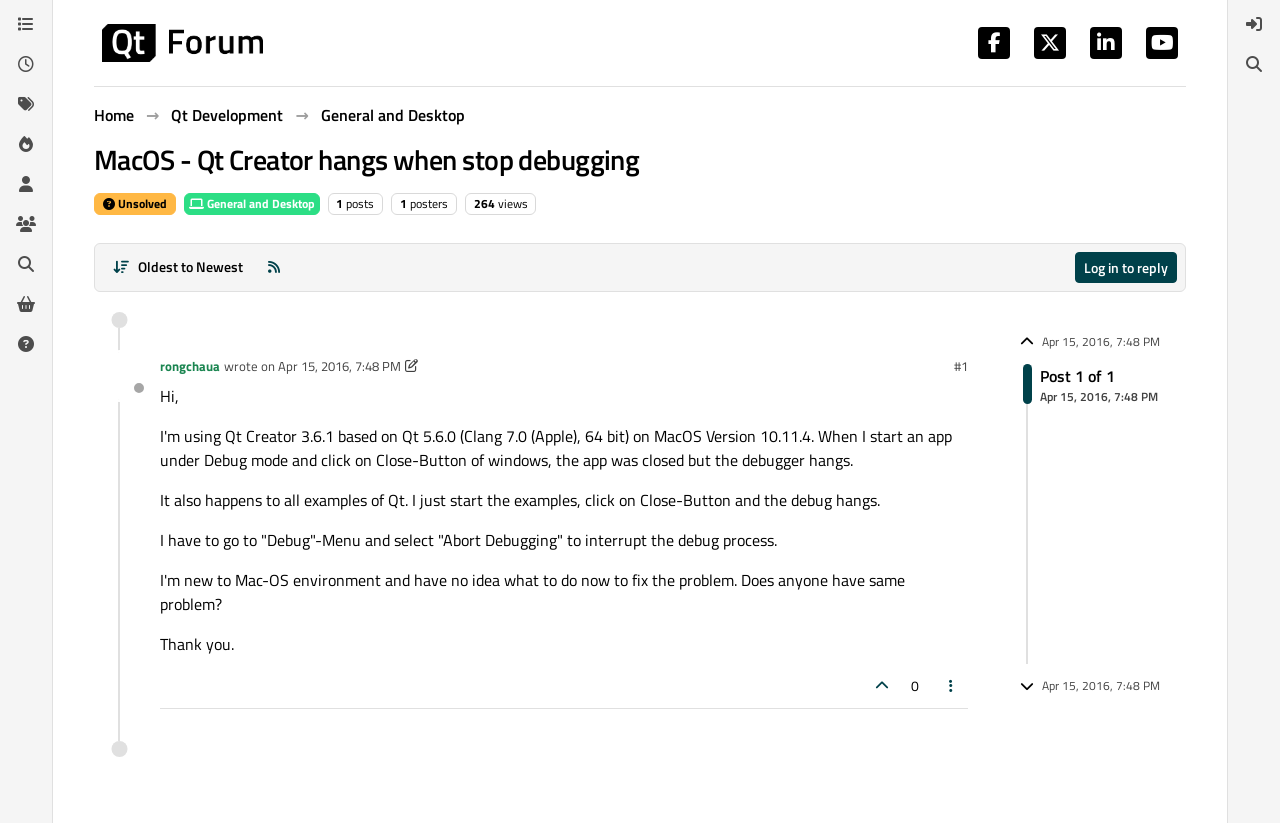What is the category of the topic?
Please use the visual content to give a single word or phrase answer.

General and Desktop